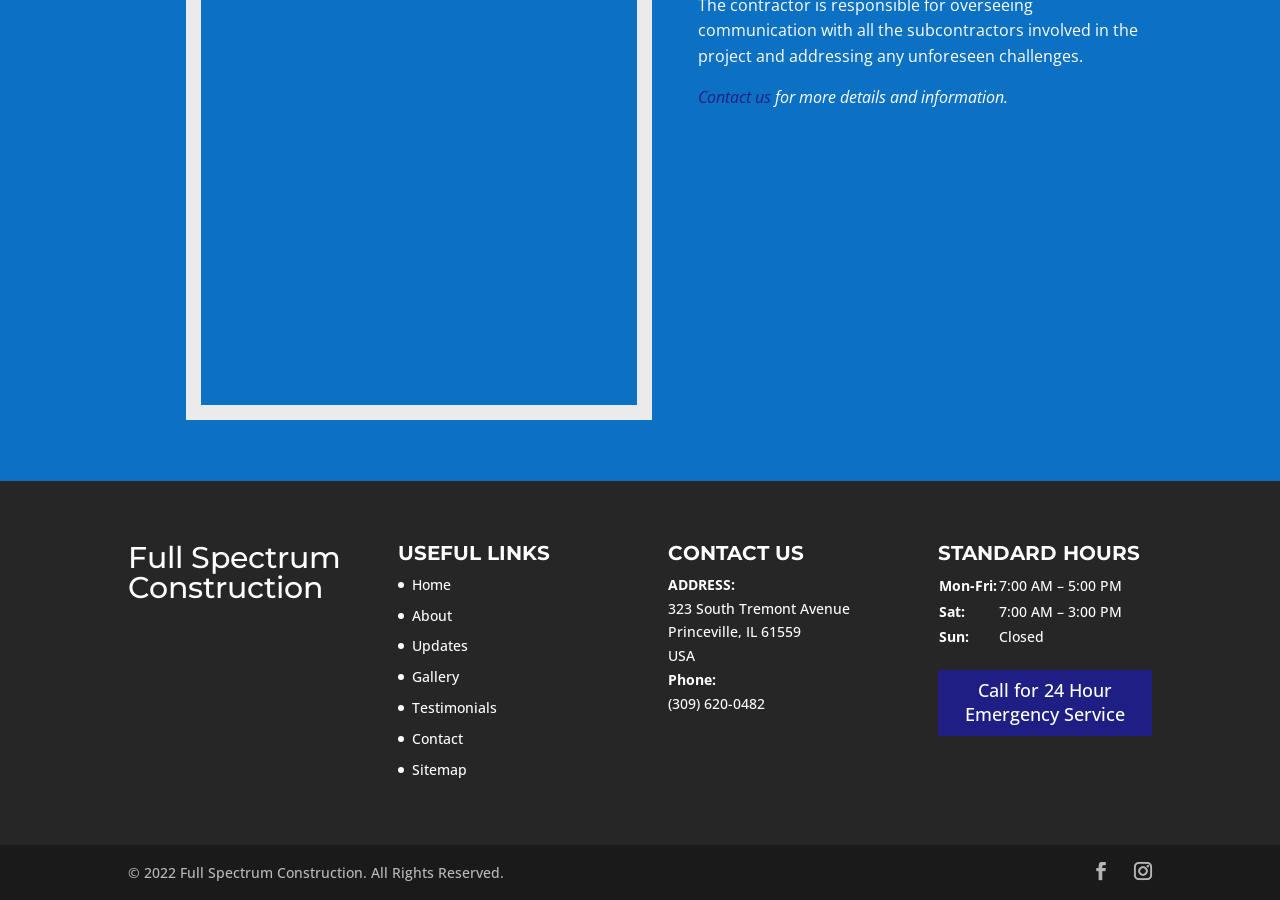Please specify the bounding box coordinates of the area that should be clicked to accomplish the following instruction: "Visit Full Spectrum Construction homepage". The coordinates should consist of four float numbers between 0 and 1, i.e., [left, top, right, bottom].

[0.1, 0.599, 0.266, 0.673]